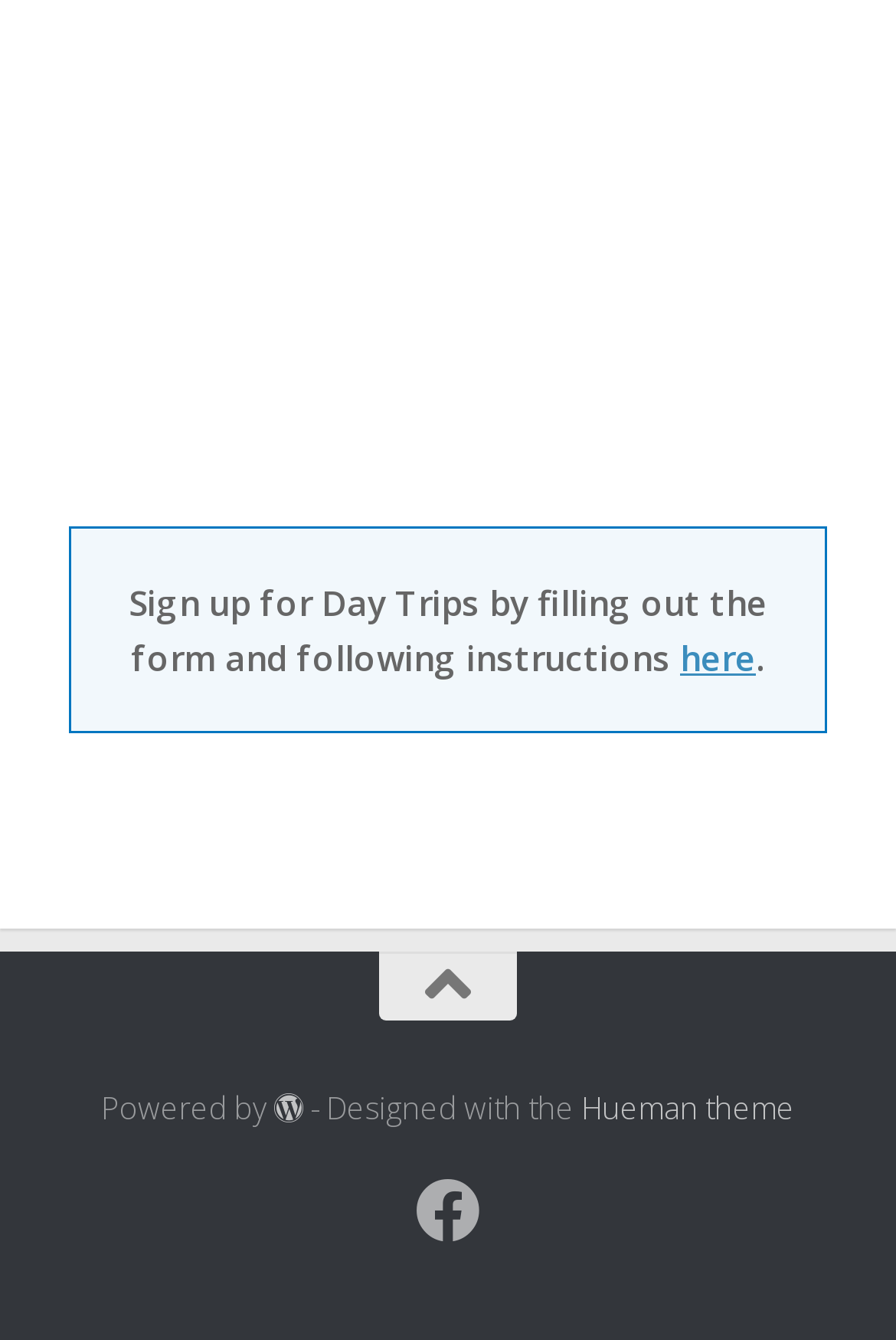What is the theme of the website?
Using the screenshot, give a one-word or short phrase answer.

Hueman theme